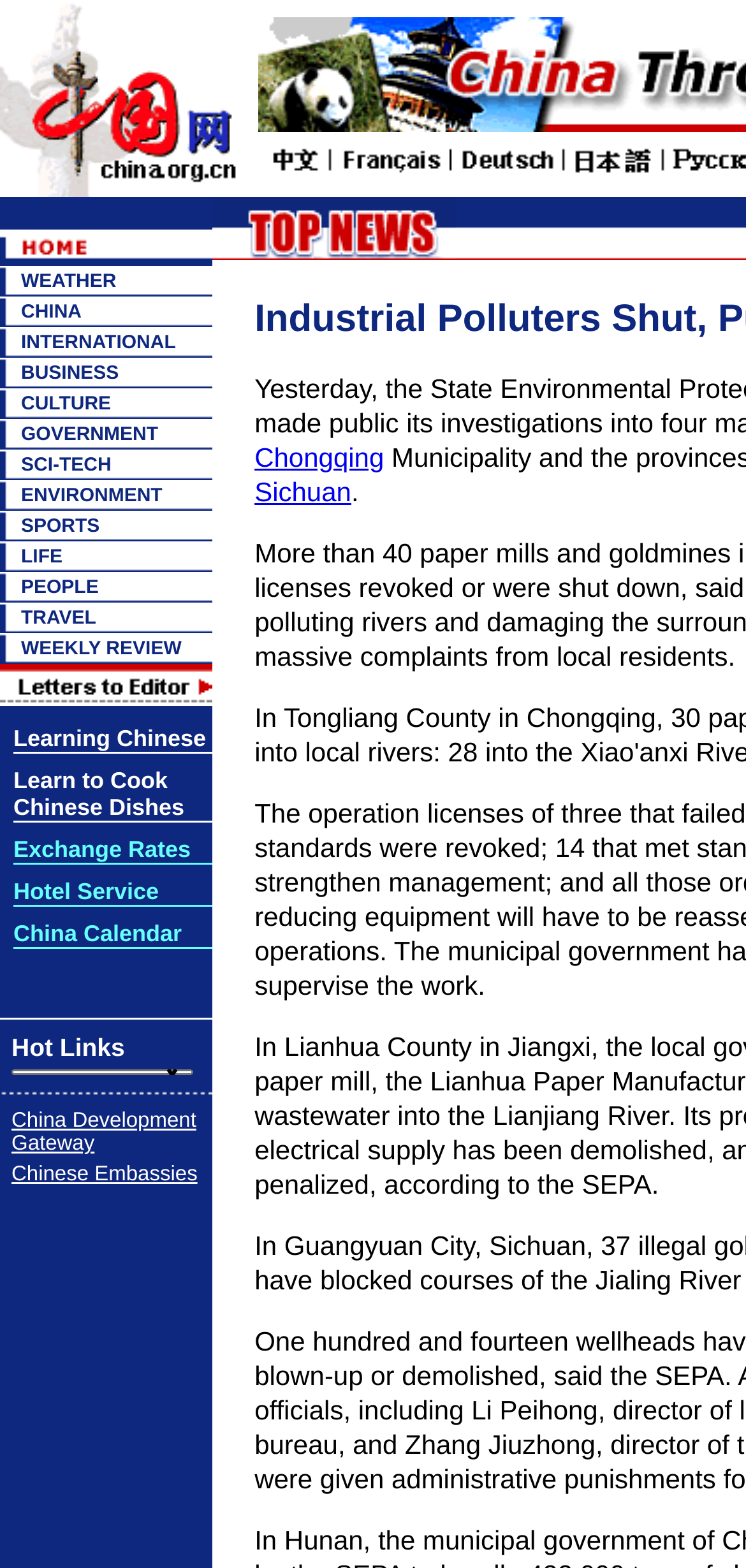Find the bounding box of the web element that fits this description: "GOVERNMENT".

[0.028, 0.27, 0.212, 0.284]